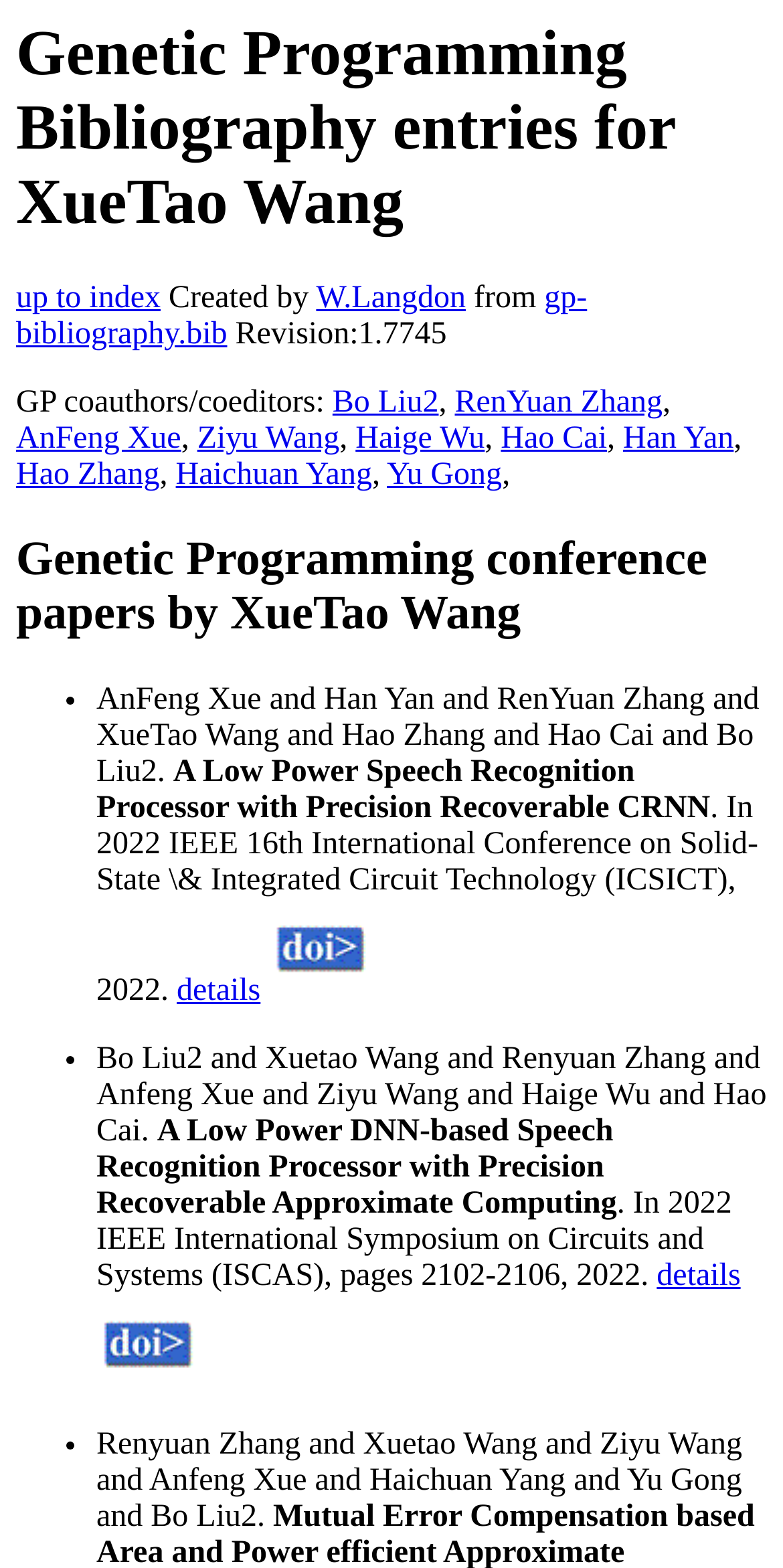Provide the bounding box coordinates of the area you need to click to execute the following instruction: "download gp-bibliography.bib".

[0.021, 0.18, 0.75, 0.225]